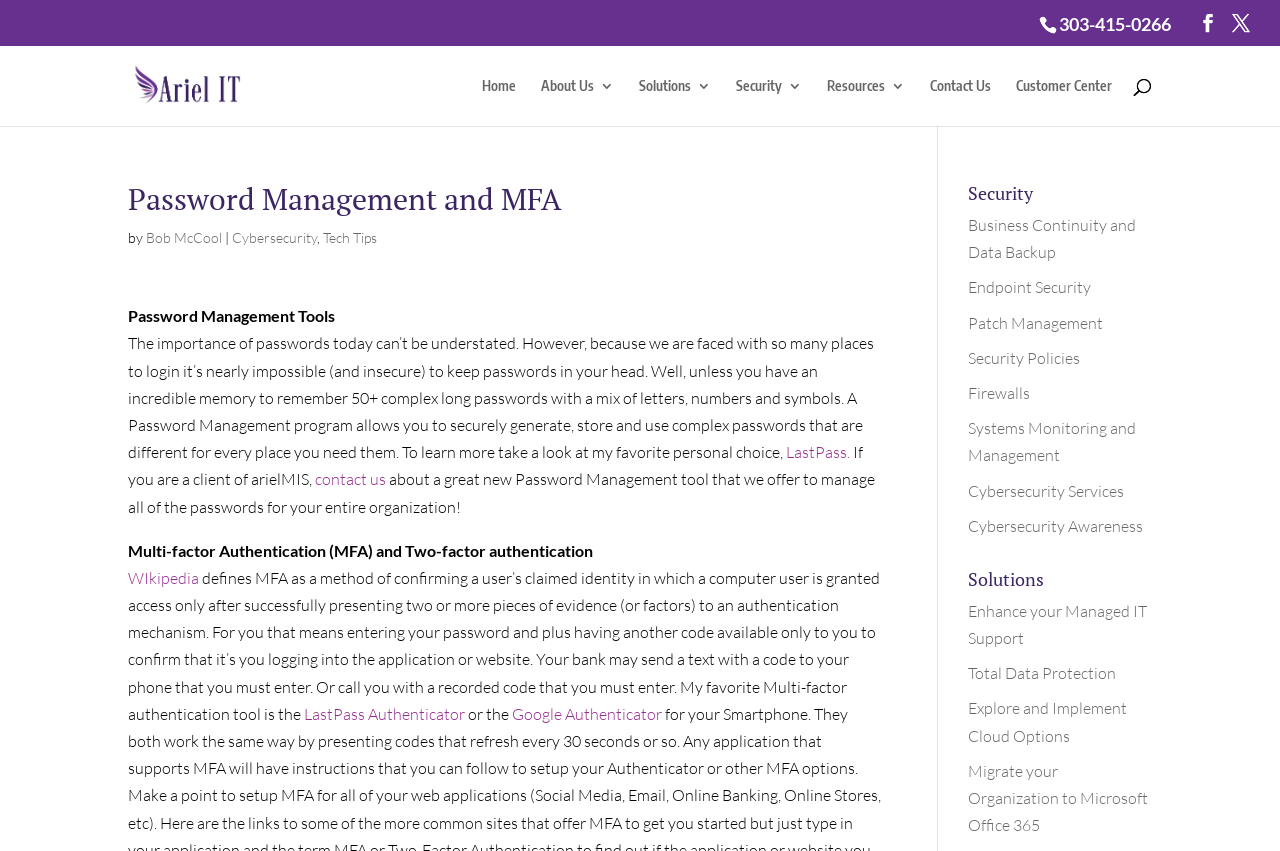Locate the UI element that matches the description contact us in the webpage screenshot. Return the bounding box coordinates in the format (top-left x, top-left y, bottom-right x, bottom-right y), with values ranging from 0 to 1.

[0.246, 0.551, 0.302, 0.575]